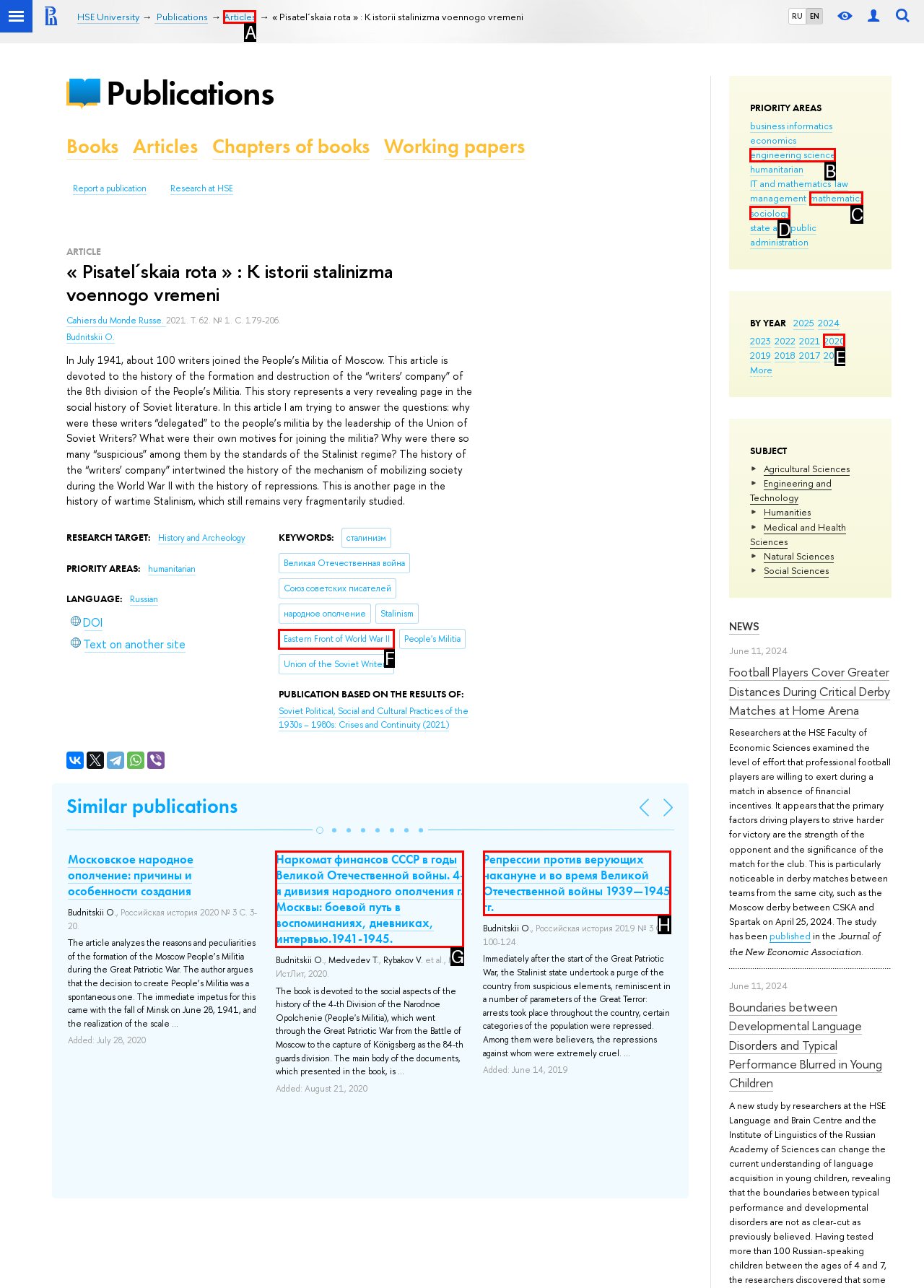Which option should be clicked to complete this task: View articles
Reply with the letter of the correct choice from the given choices.

A